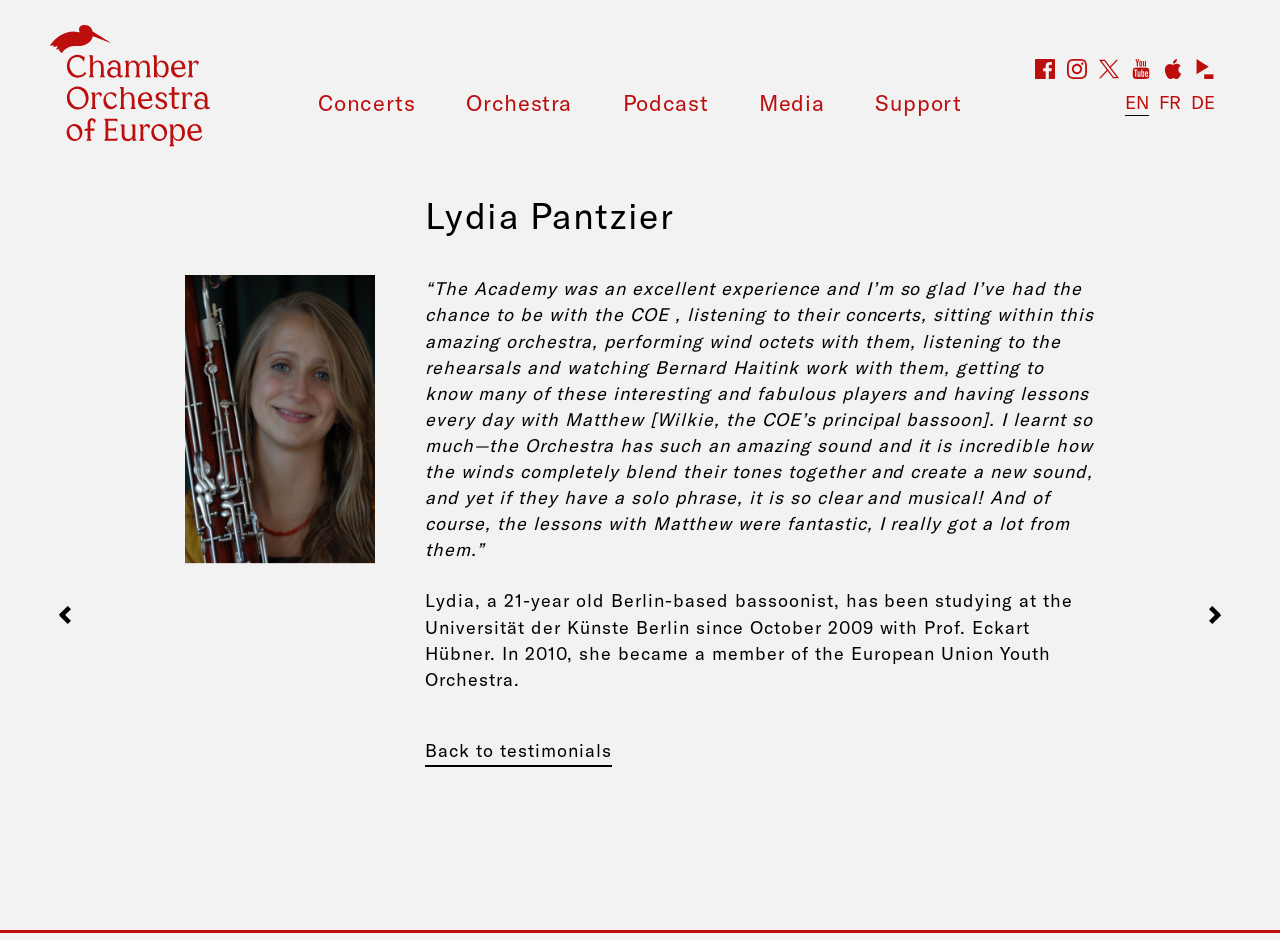Refer to the screenshot and answer the following question in detail:
What is the name of the orchestra mentioned on this webpage?

I found the answer by looking at the root element with the text 'Lydia Pantzier - Chamber Orchestra of Europe' which suggests that the webpage is related to this orchestra. Additionally, the text 'COE' is mentioned in the quote, which is likely an abbreviation for the Chamber Orchestra of Europe.